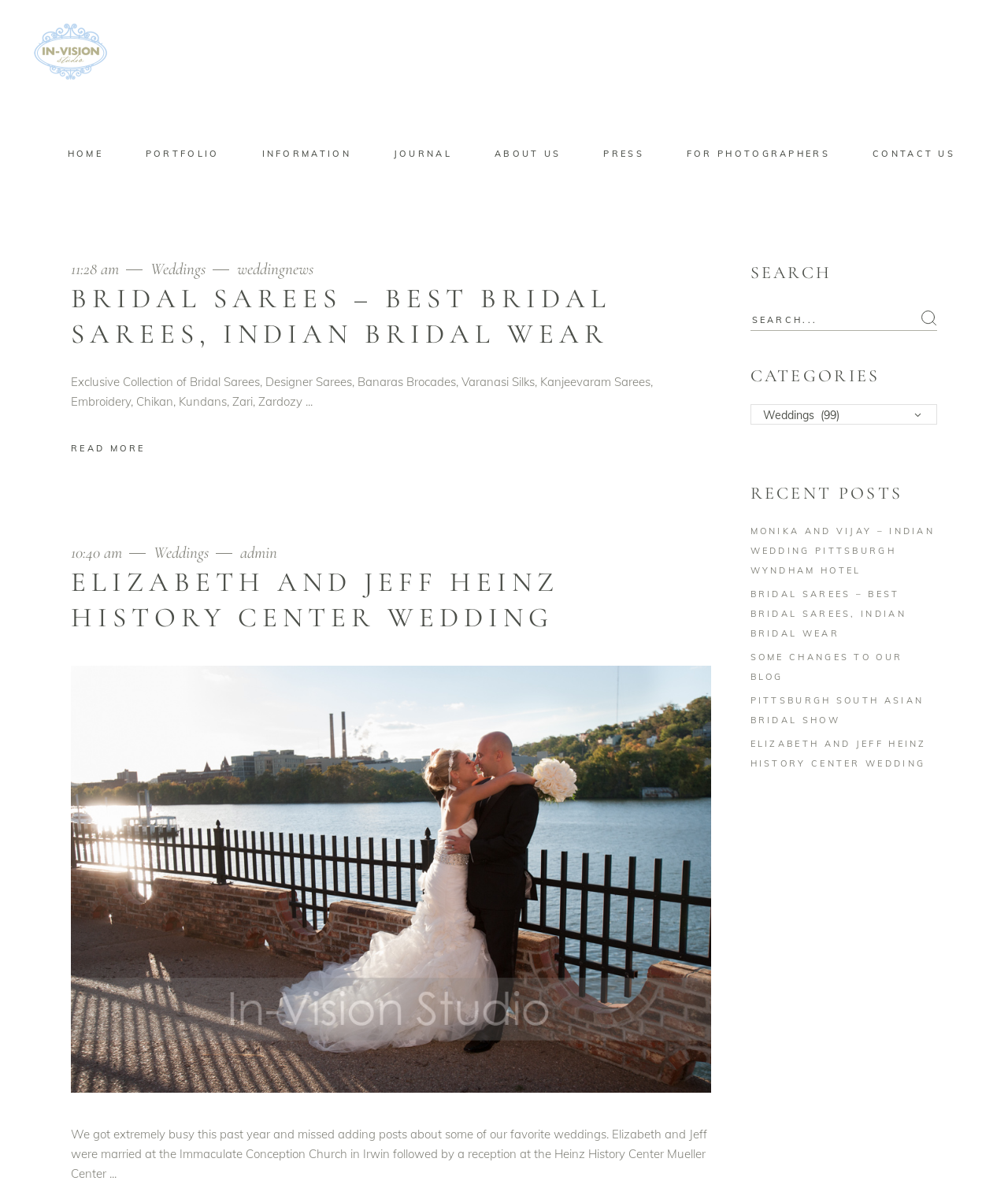Locate the bounding box coordinates of the clickable region to complete the following instruction: "Click the HOME link."

[0.046, 0.12, 0.123, 0.135]